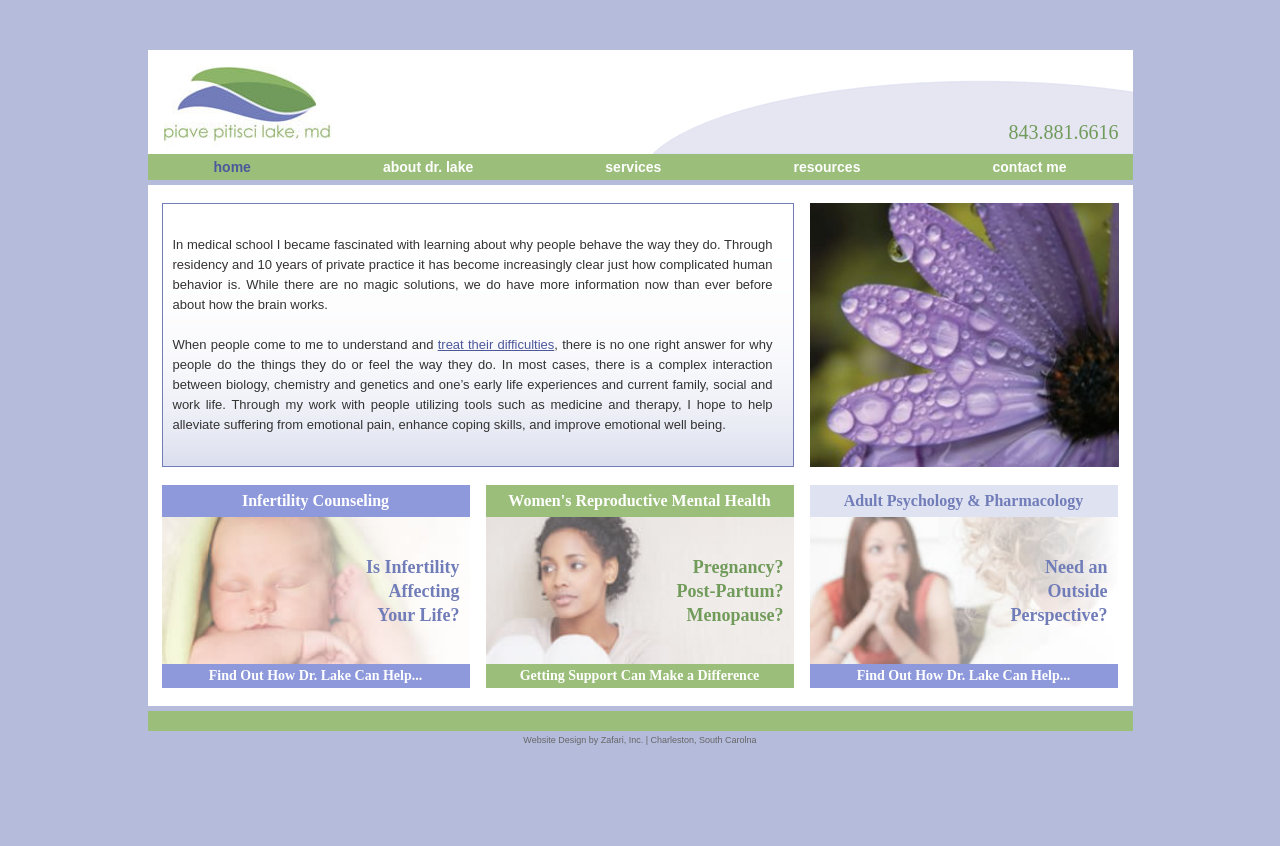Highlight the bounding box coordinates of the element that should be clicked to carry out the following instruction: "Explore services offered". The coordinates must be given as four float numbers ranging from 0 to 1, i.e., [left, top, right, bottom].

[0.461, 0.182, 0.528, 0.213]